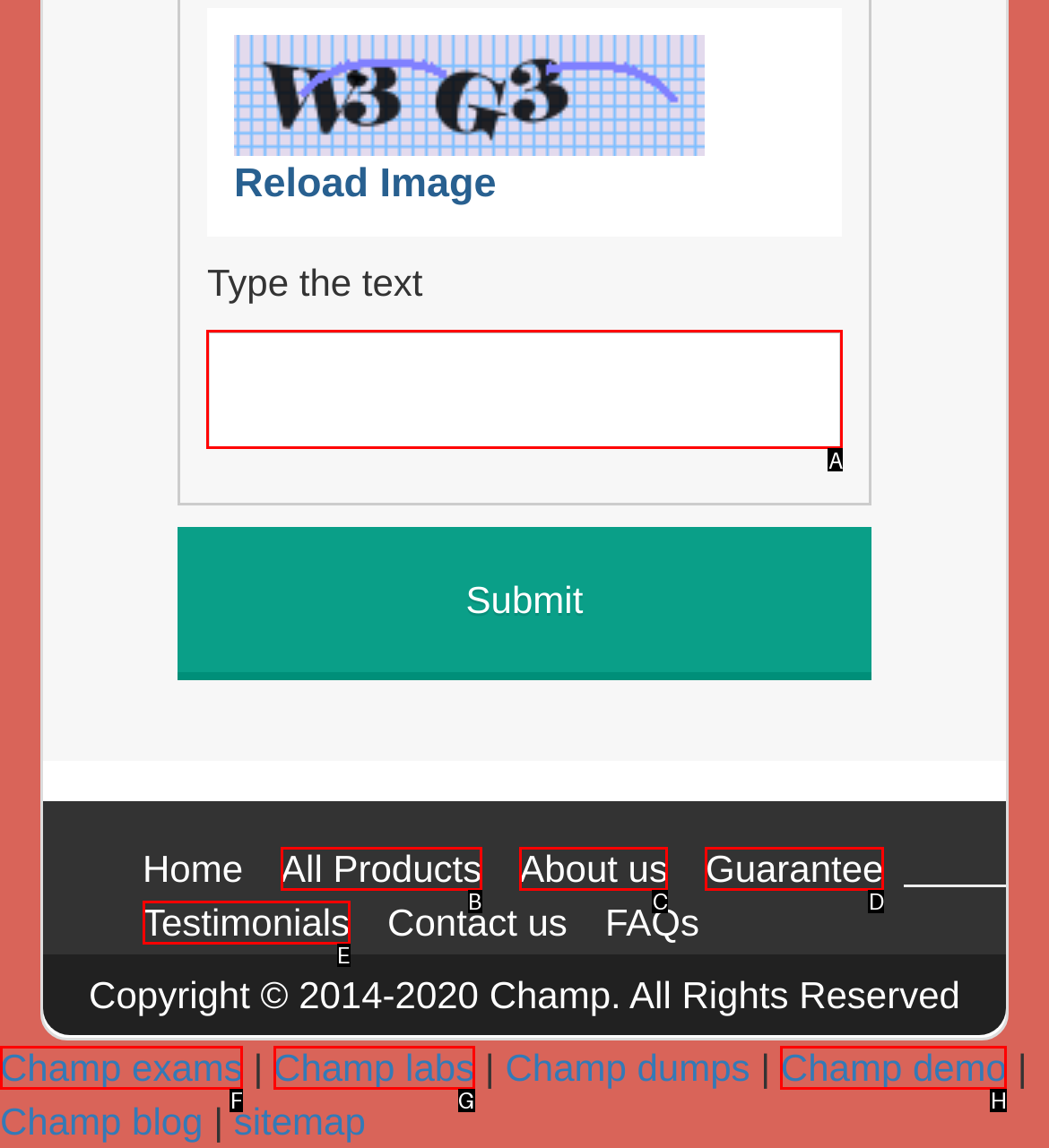Select the letter of the element you need to click to complete this task: Enter the text
Answer using the letter from the specified choices.

A